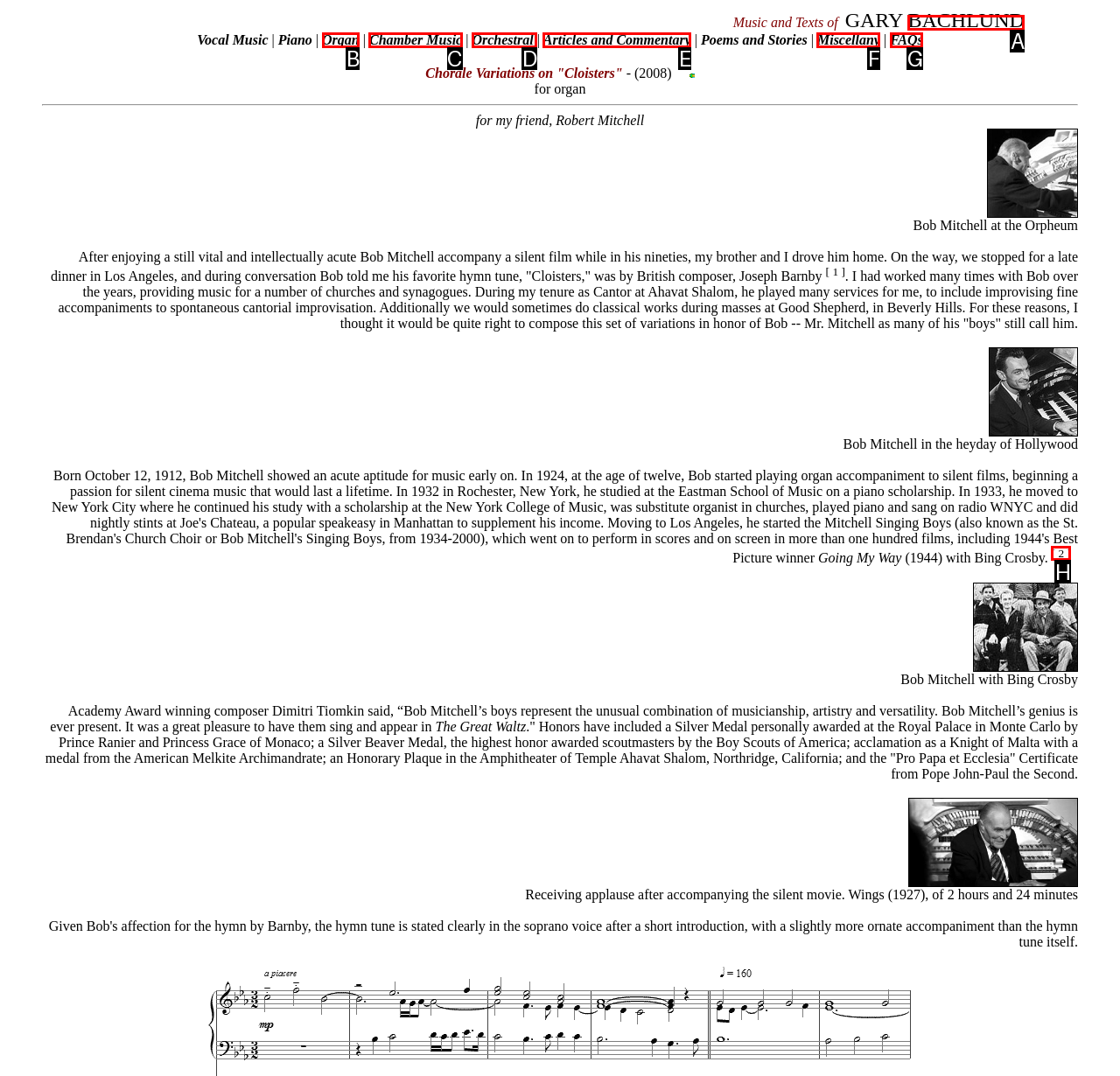Identify the letter of the correct UI element to fulfill the task: Click on link [ 2 ] from the given options in the screenshot.

H